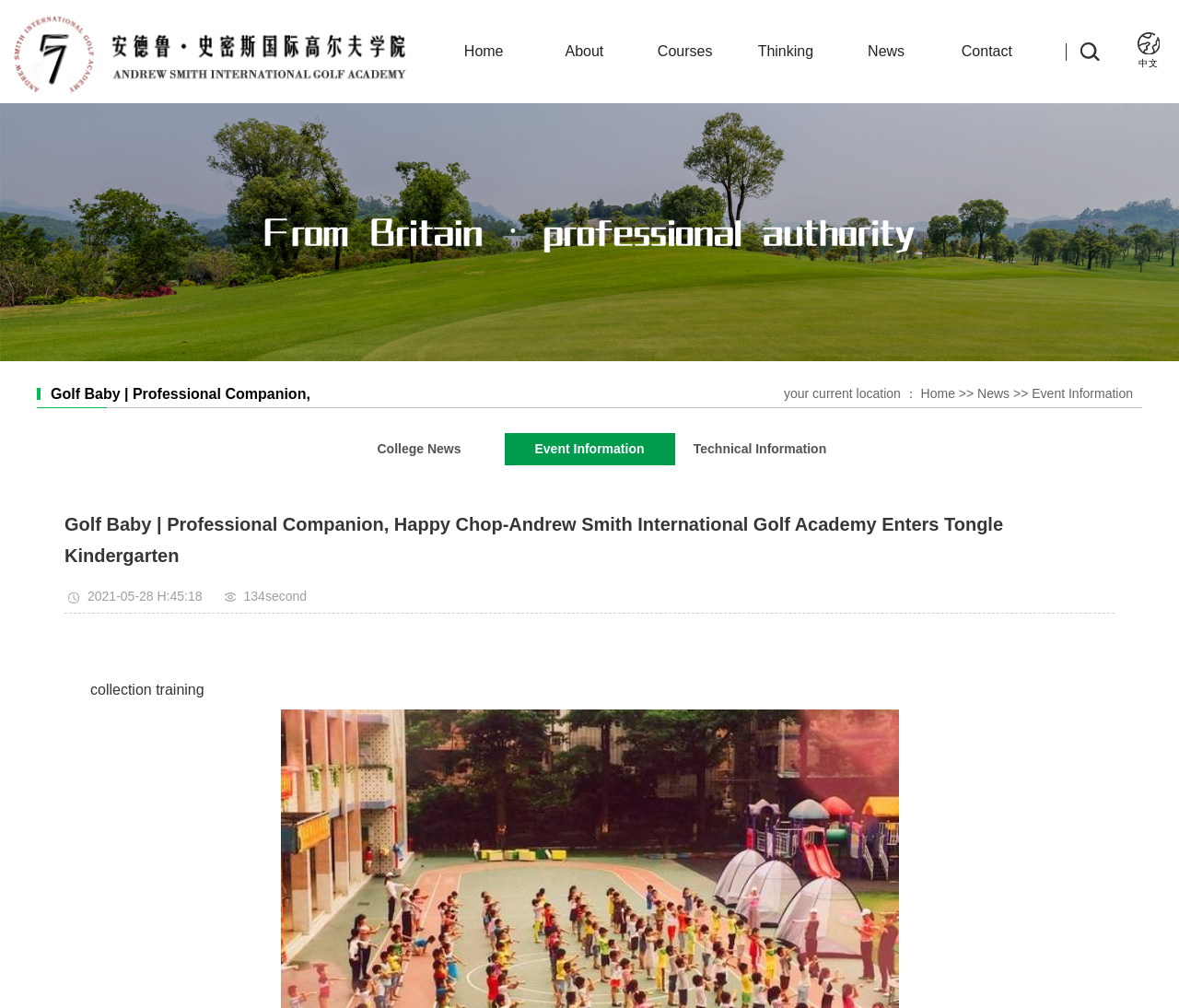Please locate the bounding box coordinates of the element that should be clicked to complete the given instruction: "Read College News".

[0.283, 0.43, 0.428, 0.462]